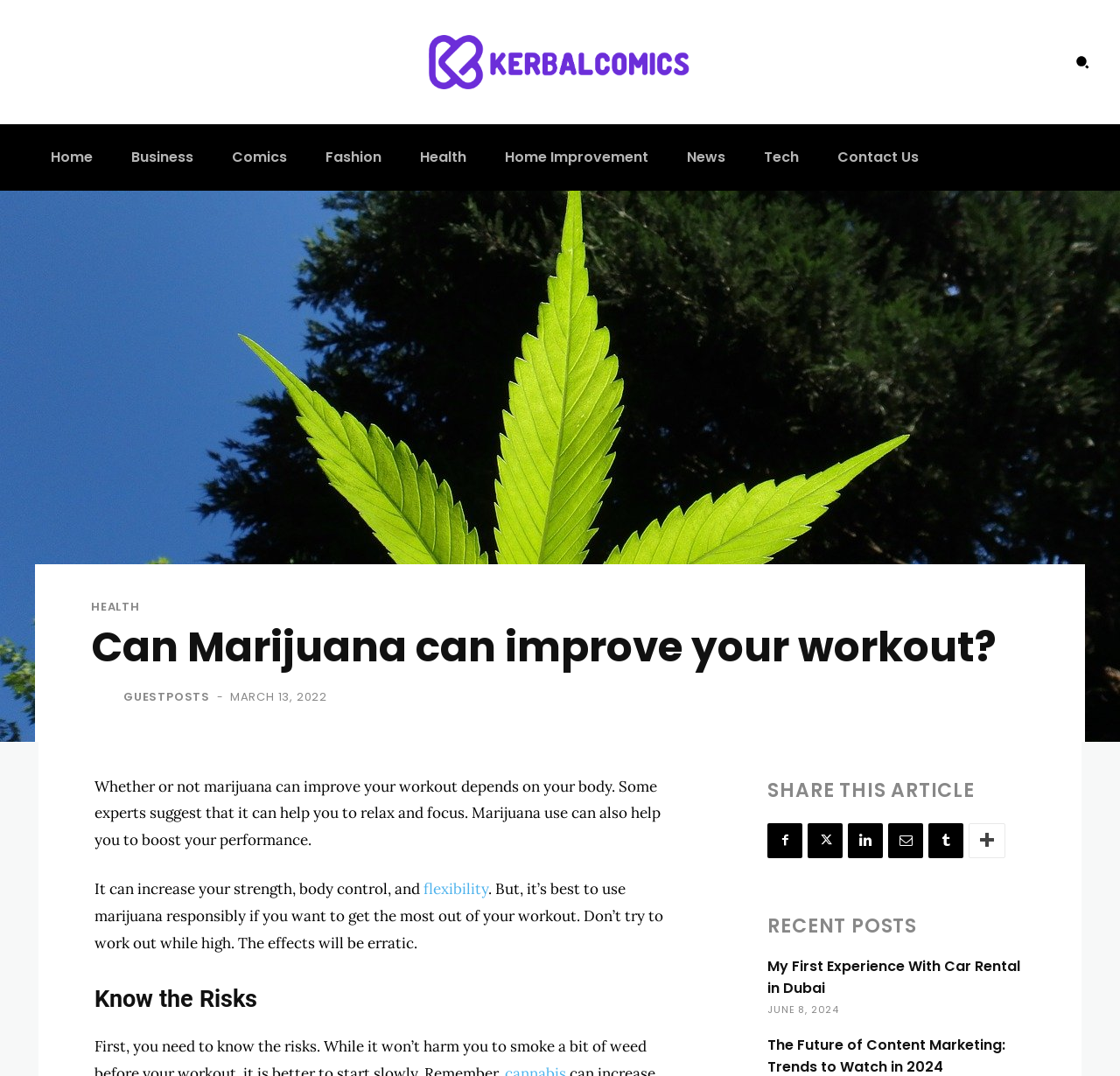Provide the bounding box for the UI element matching this description: "Contact Us".

[0.737, 0.115, 0.831, 0.177]